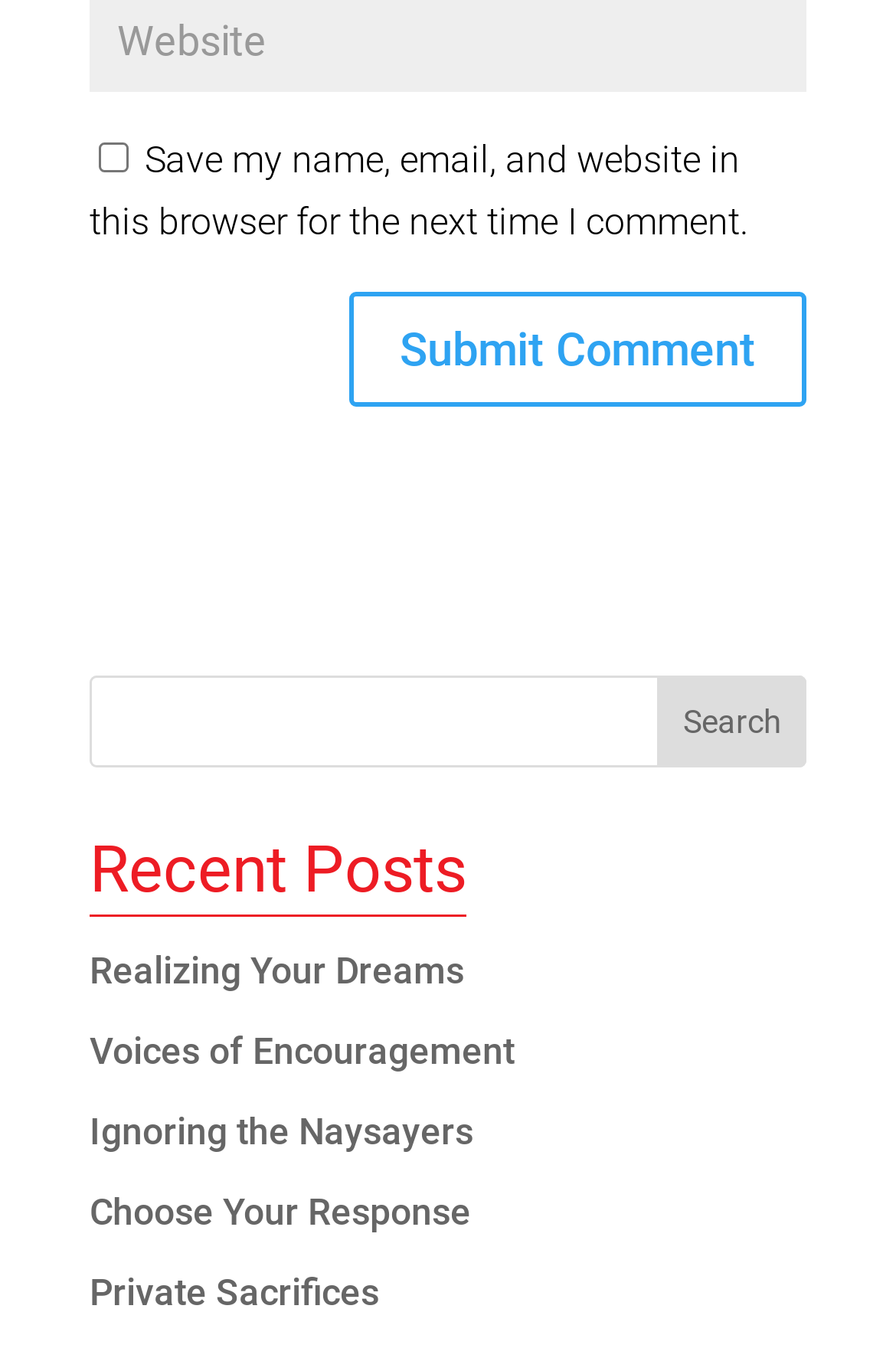What is the function of the button at the bottom right?
Kindly answer the question with as much detail as you can.

The button is located at the bottom right of the search bar, which has a textbox and a button. The button's text is 'Search', indicating that its function is to initiate a search query.